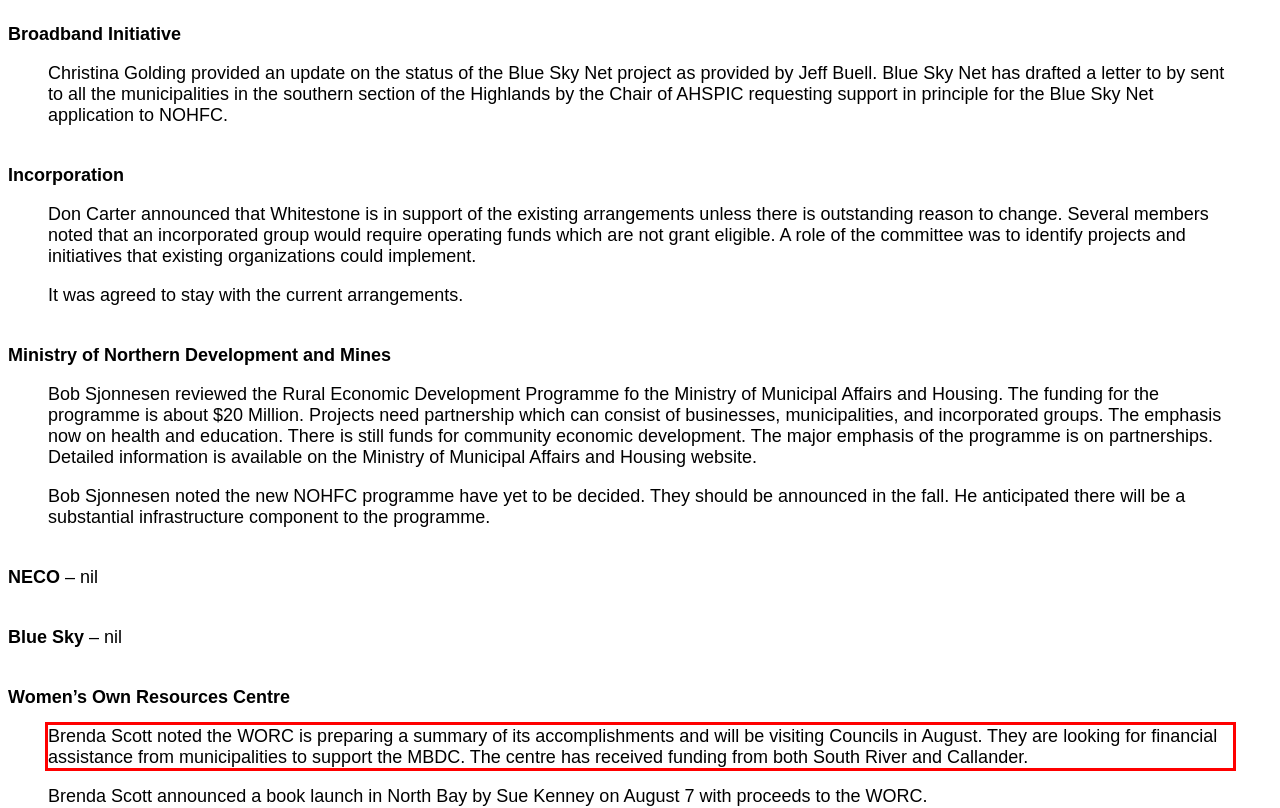With the provided screenshot of a webpage, locate the red bounding box and perform OCR to extract the text content inside it.

Brenda Scott noted the WORC is preparing a summary of its accomplishments and will be visiting Councils in August. They are looking for financial assistance from municipalities to support the MBDC. The centre has received funding from both South River and Callander.